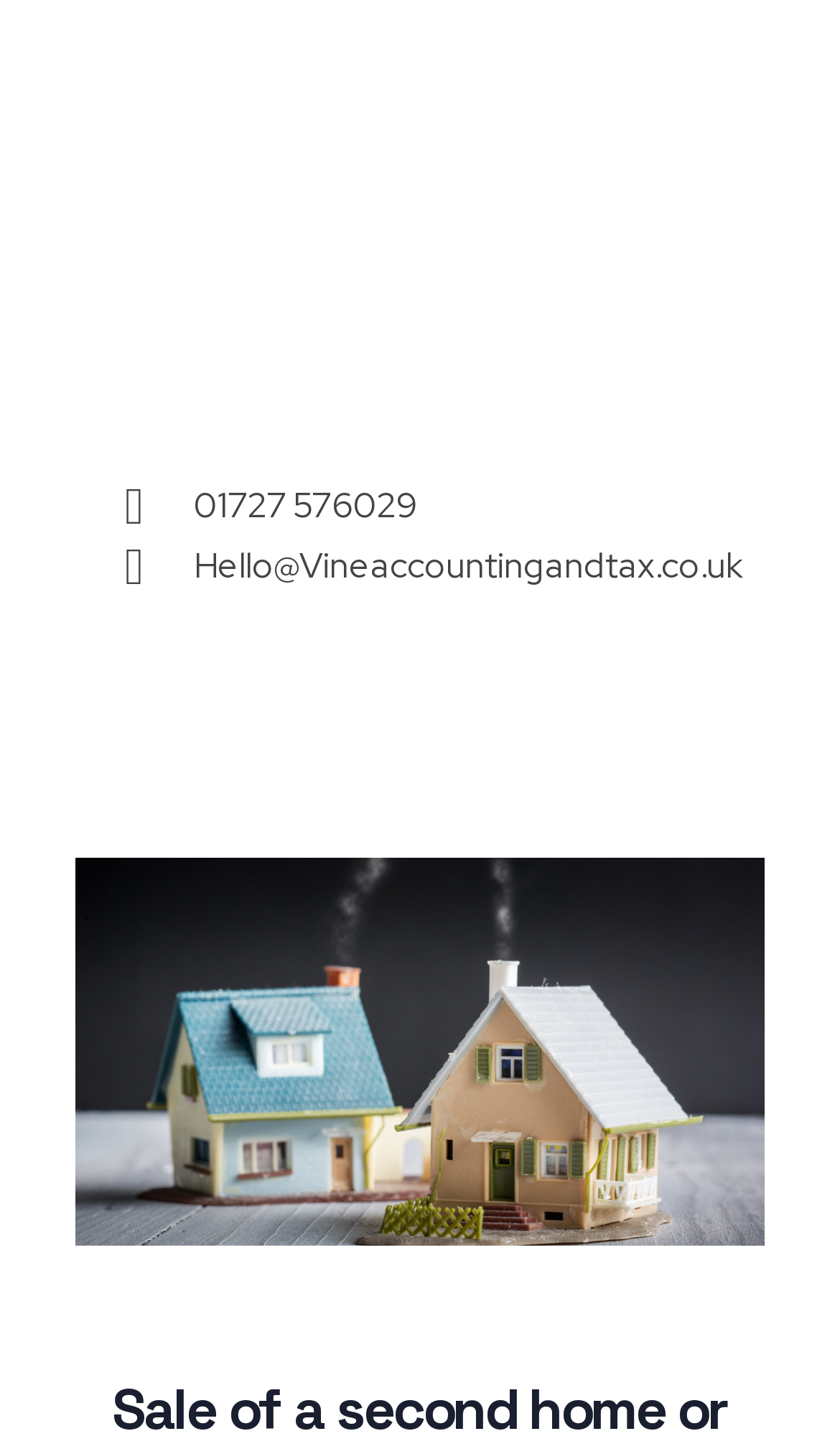Give a concise answer using one word or a phrase to the following question:
What is the email address?

Hello@Vineaccountingandtax.co.uk